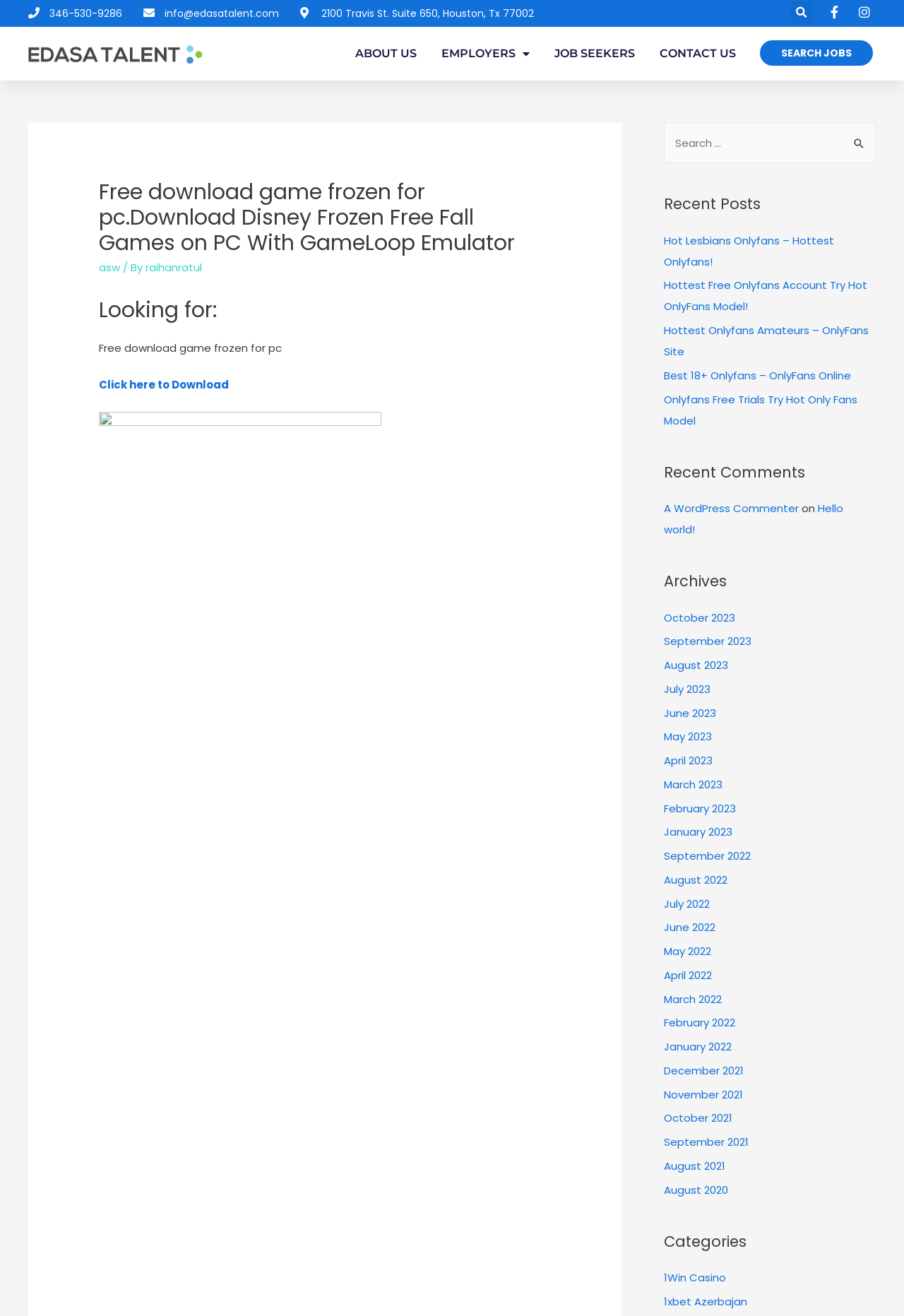Given the webpage screenshot and the description, determine the bounding box coordinates (top-left x, top-left y, bottom-right x, bottom-right y) that define the location of the UI element matching this description: February 2023

[0.734, 0.608, 0.814, 0.62]